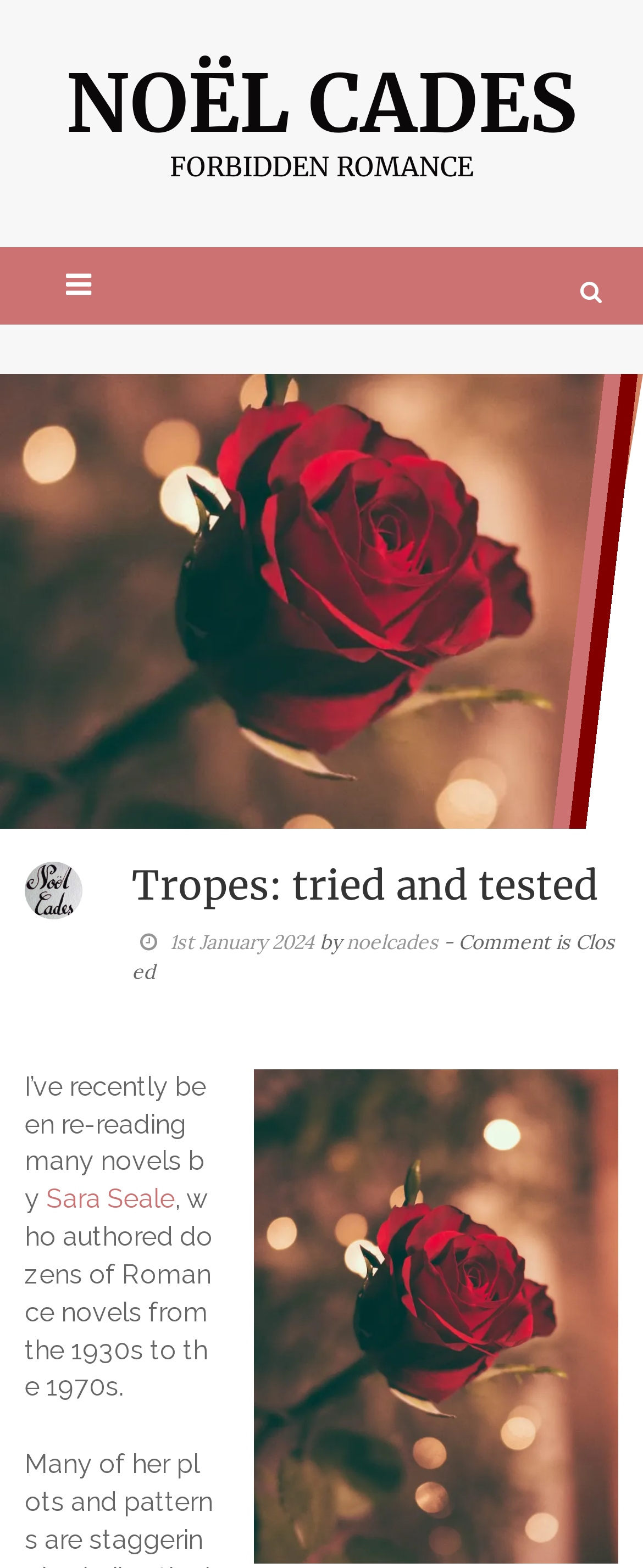Describe in detail what you see on the webpage.

The webpage appears to be a blog post or article written by Noël Cades, with the title "Tropes: tried and tested". At the top of the page, there is a heading with the author's name, "NOËL CADES", which is also a link. Below this, there is a static text element with the phrase "FORBIDDEN ROMANCE".

To the left of the page, there is a button with an icon, which when expanded, reveals a menu with a link to a focused photo of a red rose. This menu also contains an image of an avatar photo, a heading with the title of the post, and a link to the date "1st January 2024". The date is accompanied by a time element, and there is also a link to the author's name, "noelcades".

Below the menu, there is a static text element with the phrase "I’ve recently been re-reading many novels by", followed by a link to the author "Sara Seale", and then a static text element with the phrase ", who authored dozens of Romance novels from the 1930s to the 1970s.".

There are two images on the page, one of which is a focused photo of a red rose, and the other is an avatar photo. The focused photo of a red rose appears twice on the page, once in the menu and once at the bottom of the page.